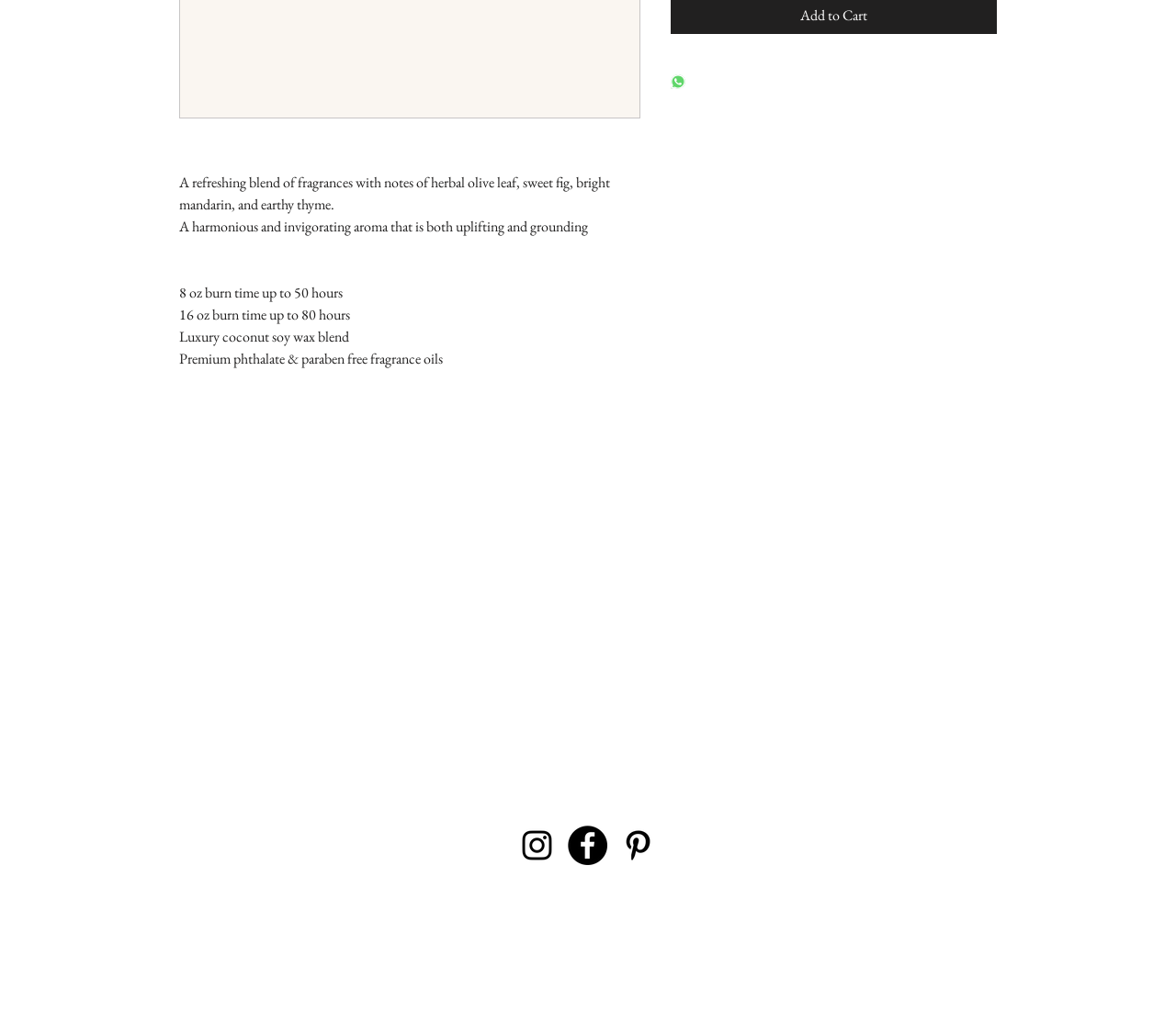Find and provide the bounding box coordinates for the UI element described with: "aria-label="Black Instagram Icon"".

[0.44, 0.807, 0.473, 0.846]